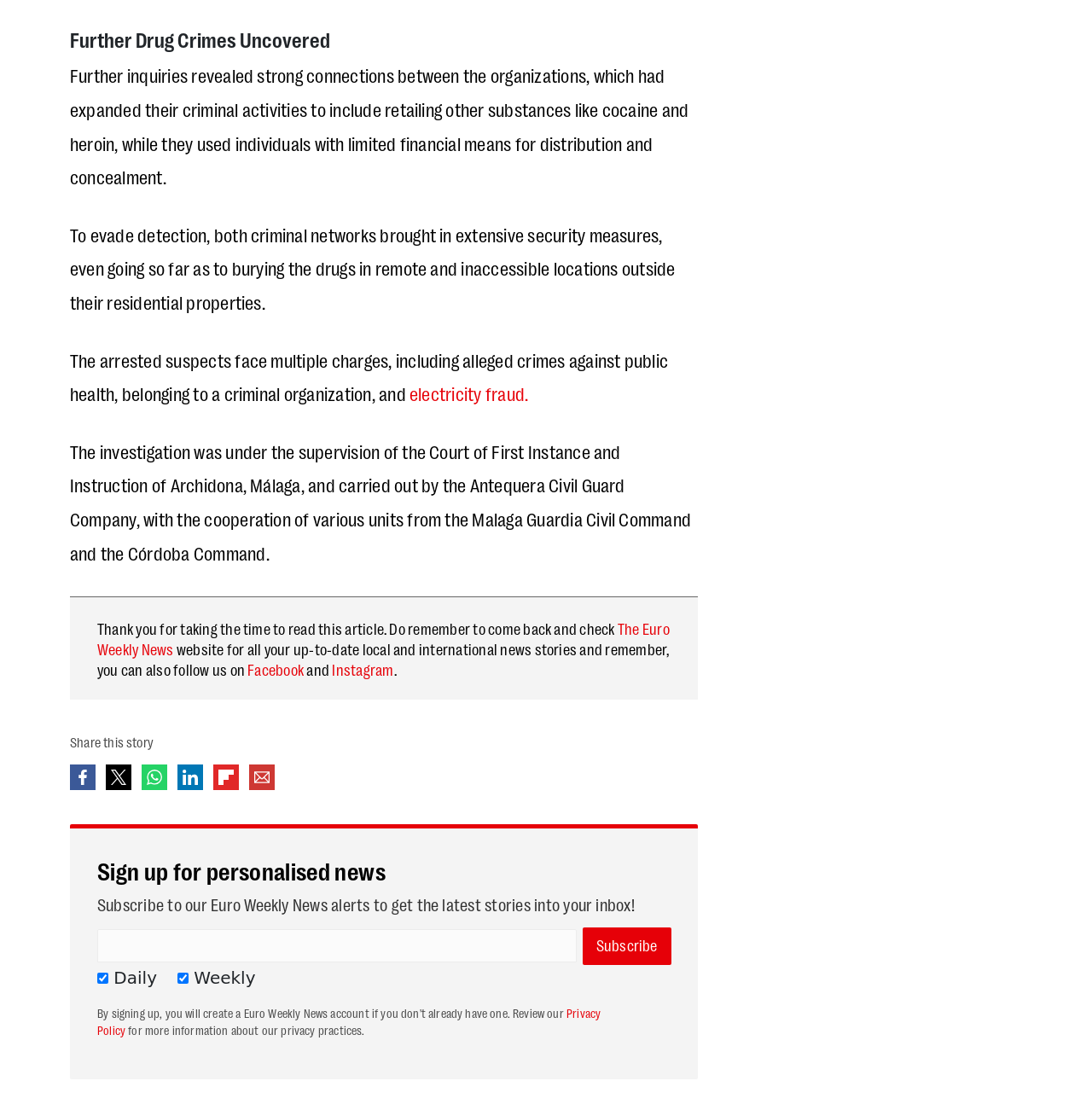Specify the bounding box coordinates of the area to click in order to execute this command: 'Click on the 'Solar' link'. The coordinates should consist of four float numbers ranging from 0 to 1, and should be formatted as [left, top, right, bottom].

None